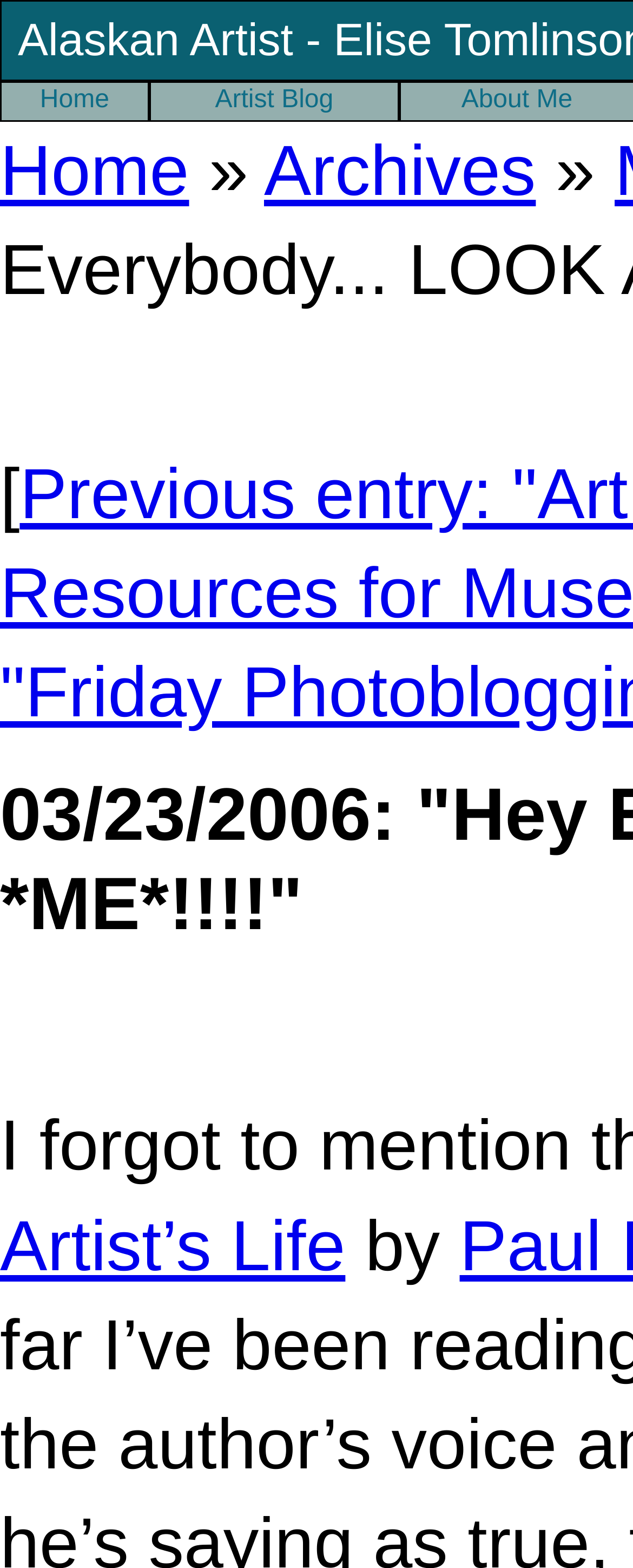Articulate a detailed summary of the webpage's content and design.

The webpage is an artist blog, specifically focused on Alaskan art and artists. At the top, there is a navigation menu with three main links: "Home", "Artist Blog", and "About Me". The "Home" link is positioned on the left, followed by "Artist Blog" in the center, and "About Me" on the right. 

Below the navigation menu, there is another "Home" link, accompanied by a separator symbol "»" and an "Archives" link. 

Further down, there is a section with the text "by", which is likely part of a sentence or a caption, but the rest of the text is not provided.